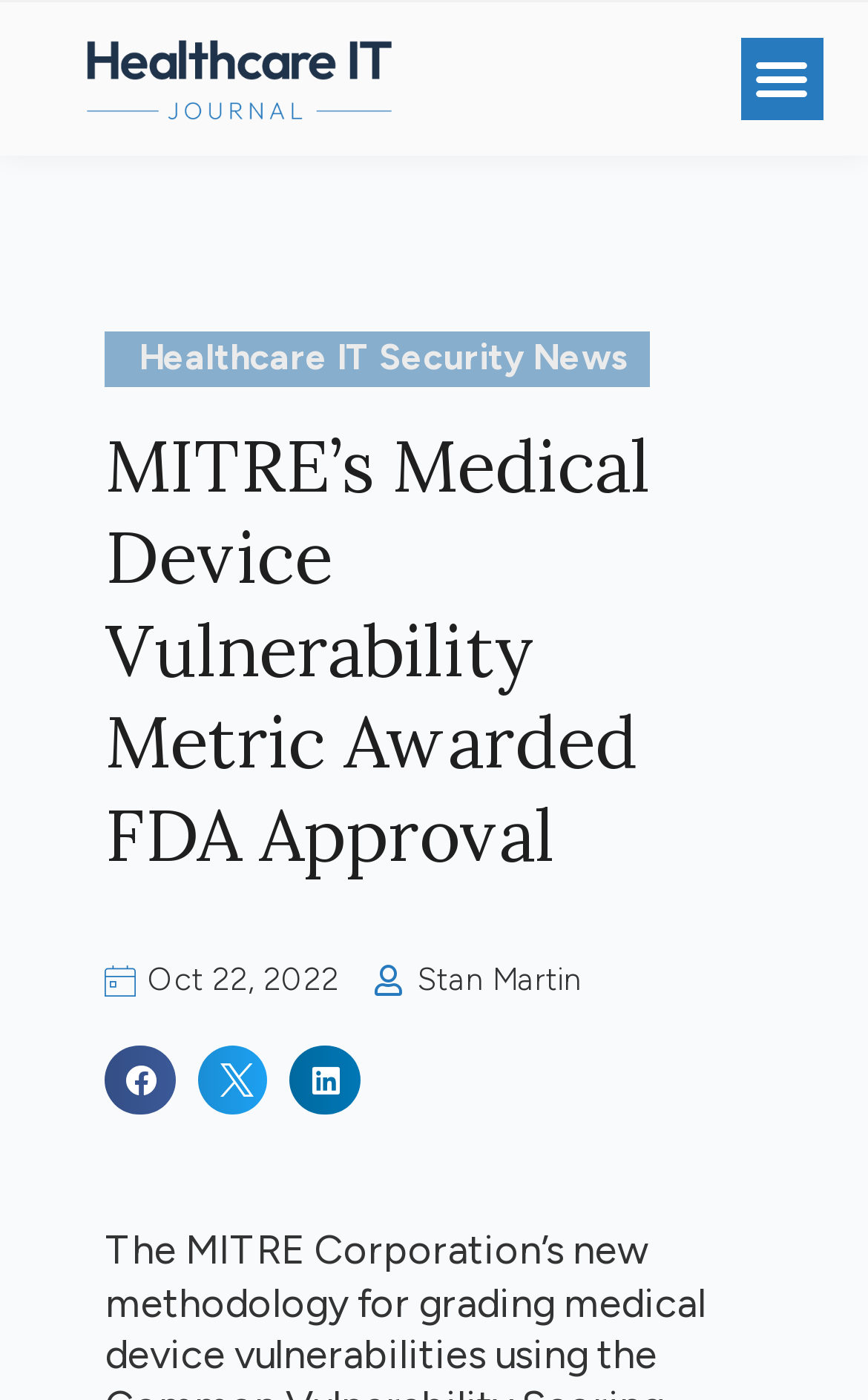Answer with a single word or phrase: 
What is the category of the article?

Healthcare IT